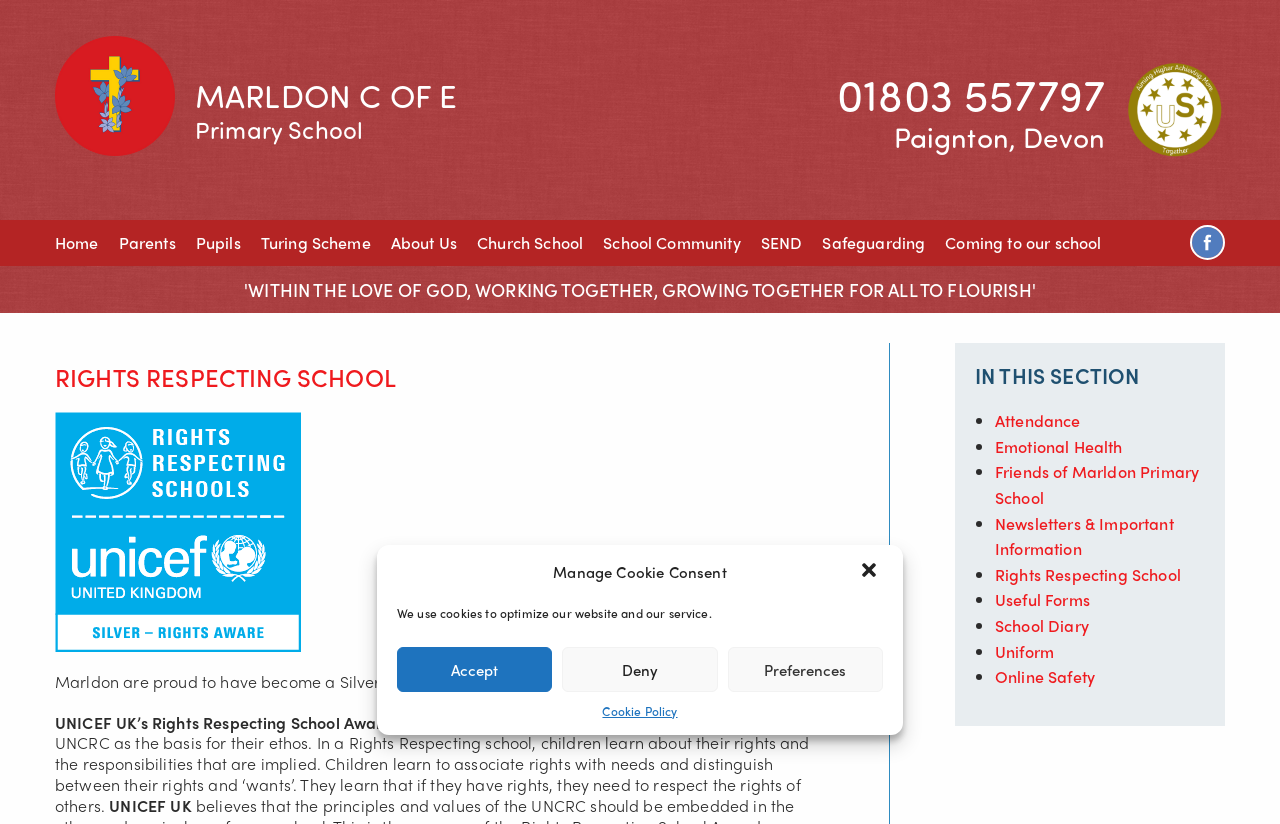Please find the bounding box coordinates of the element that you should click to achieve the following instruction: "Click the 'Online Safety' link". The coordinates should be presented as four float numbers between 0 and 1: [left, top, right, bottom].

[0.777, 0.807, 0.856, 0.835]